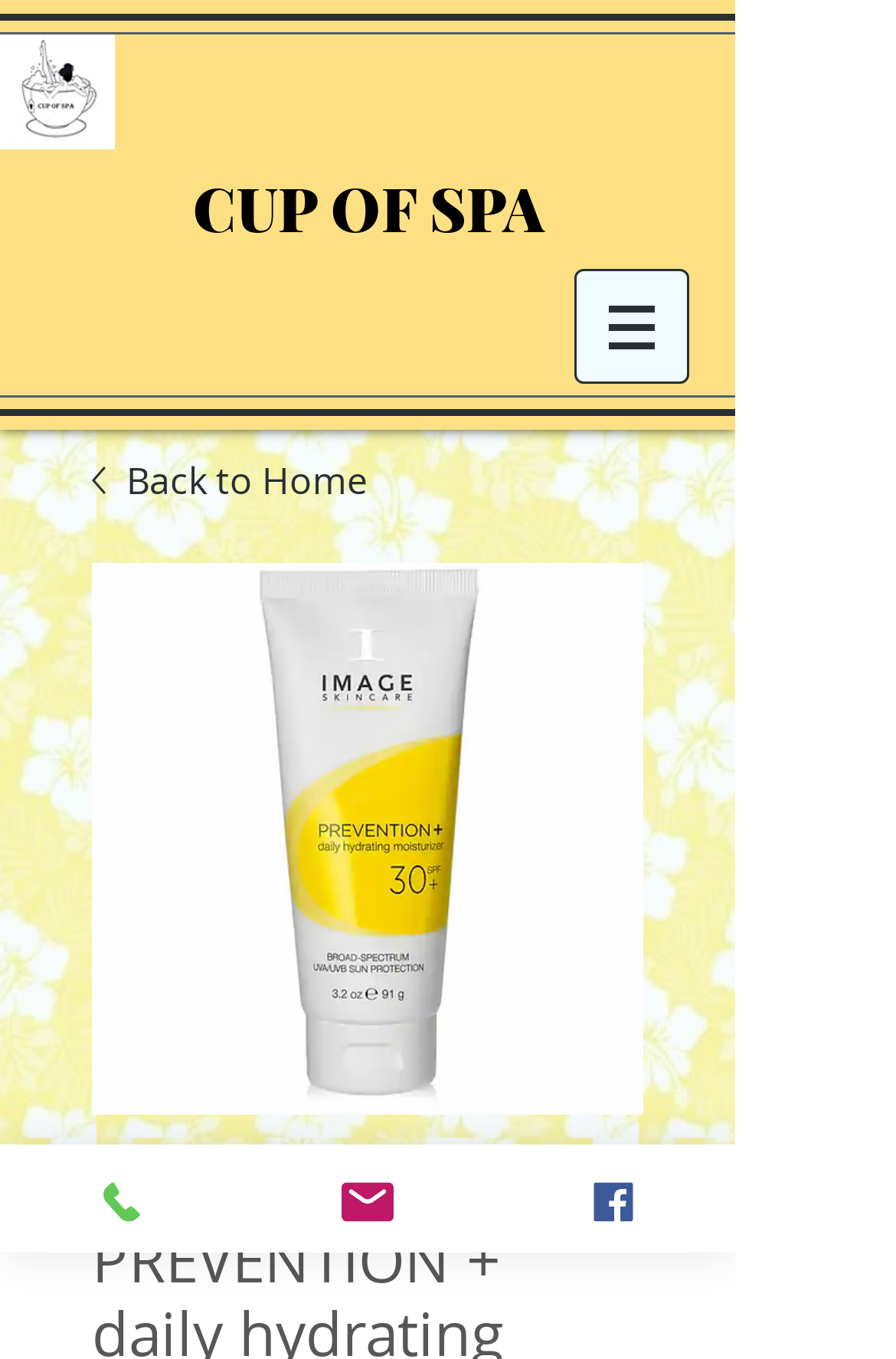How many social media links are present?
Answer the question with a single word or phrase, referring to the image.

1